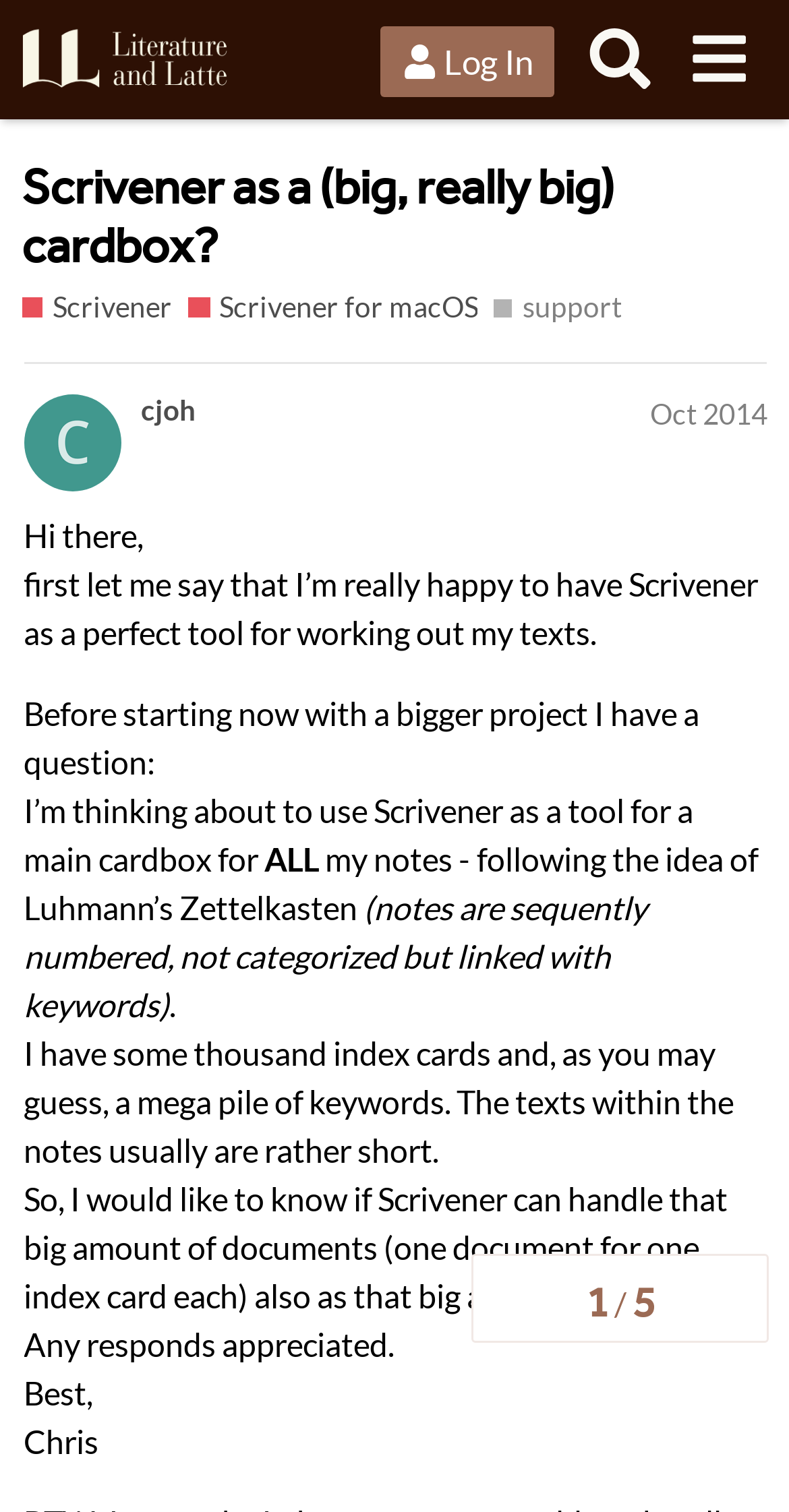What is the name of the forum?
Based on the screenshot, answer the question with a single word or phrase.

Literature & Latte Forums